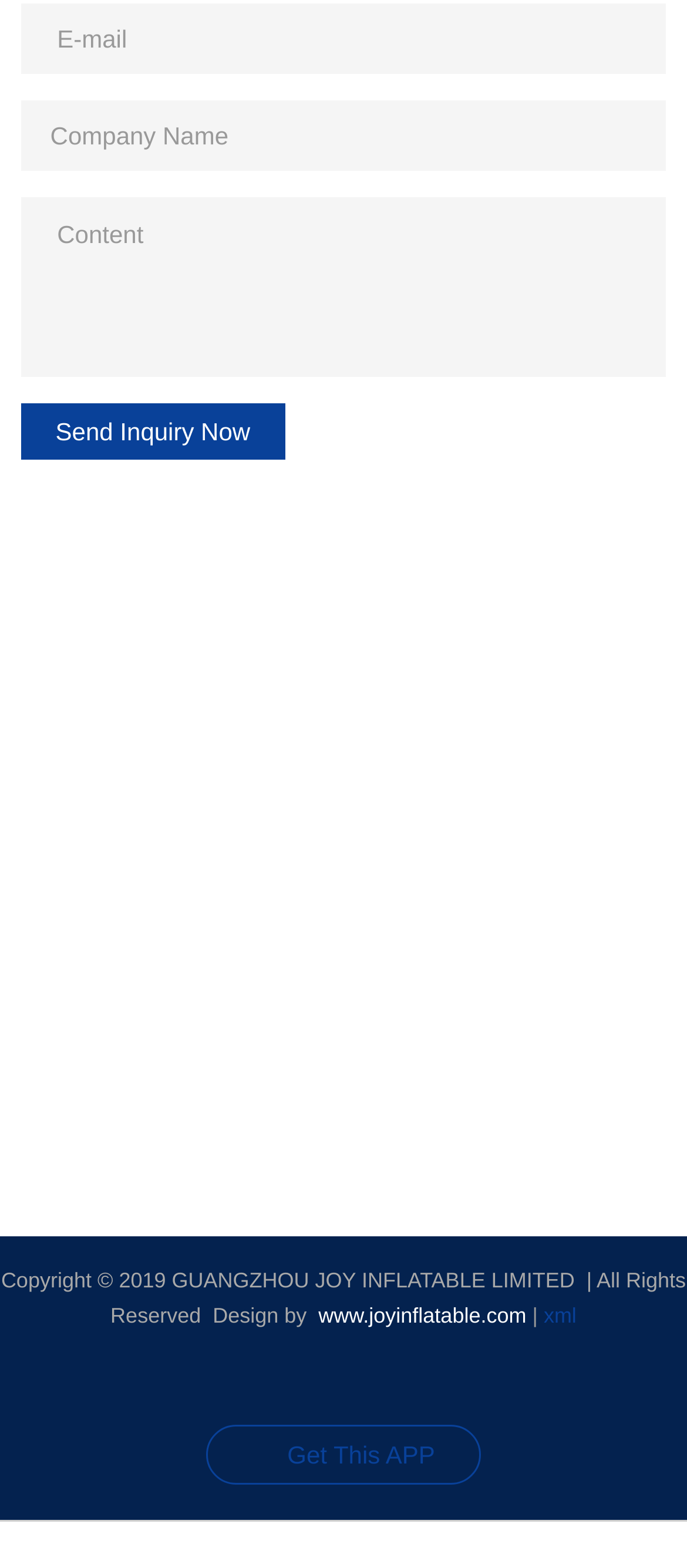What is the company name?
Provide a one-word or short-phrase answer based on the image.

GUANGZHOU JOY INFLATABLE LIMITED